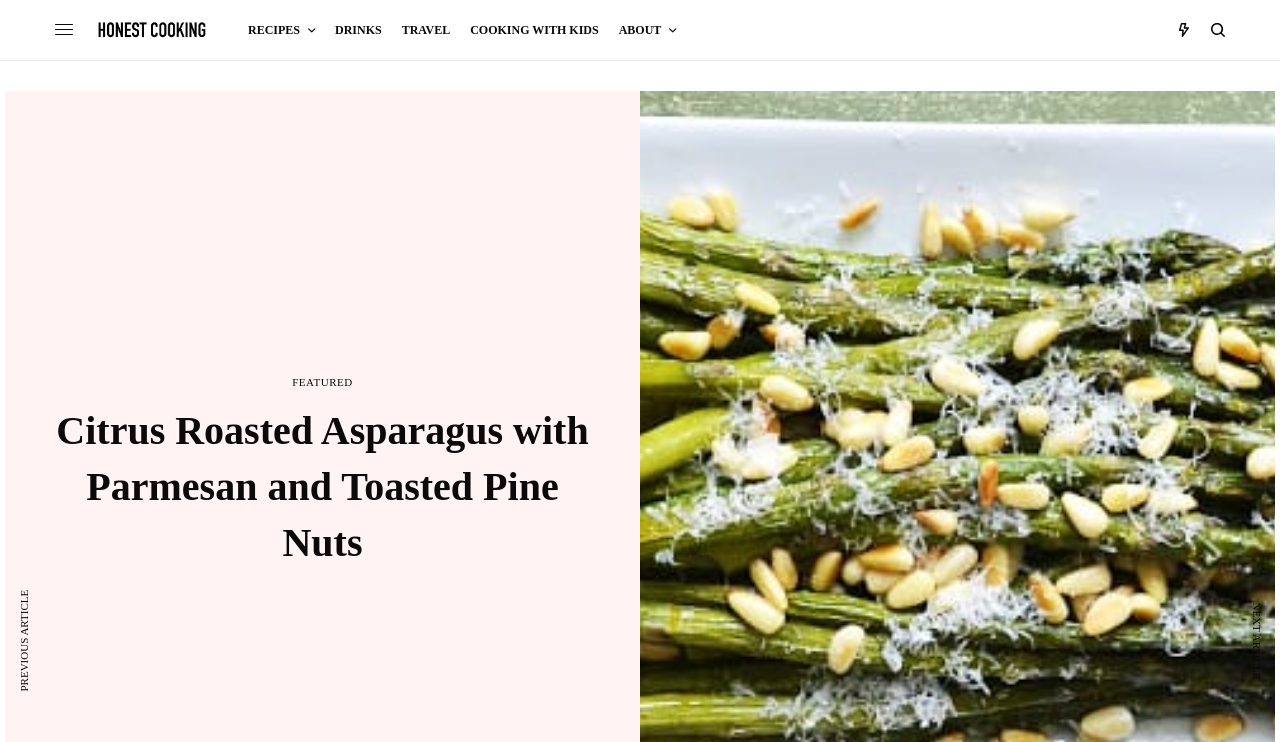Identify the bounding box coordinates of the region I need to click to complete this instruction: "read the article about Citrus Roasted Asparagus with Parmesan and Toasted Pine Nuts".

[0.043, 0.543, 0.461, 0.77]